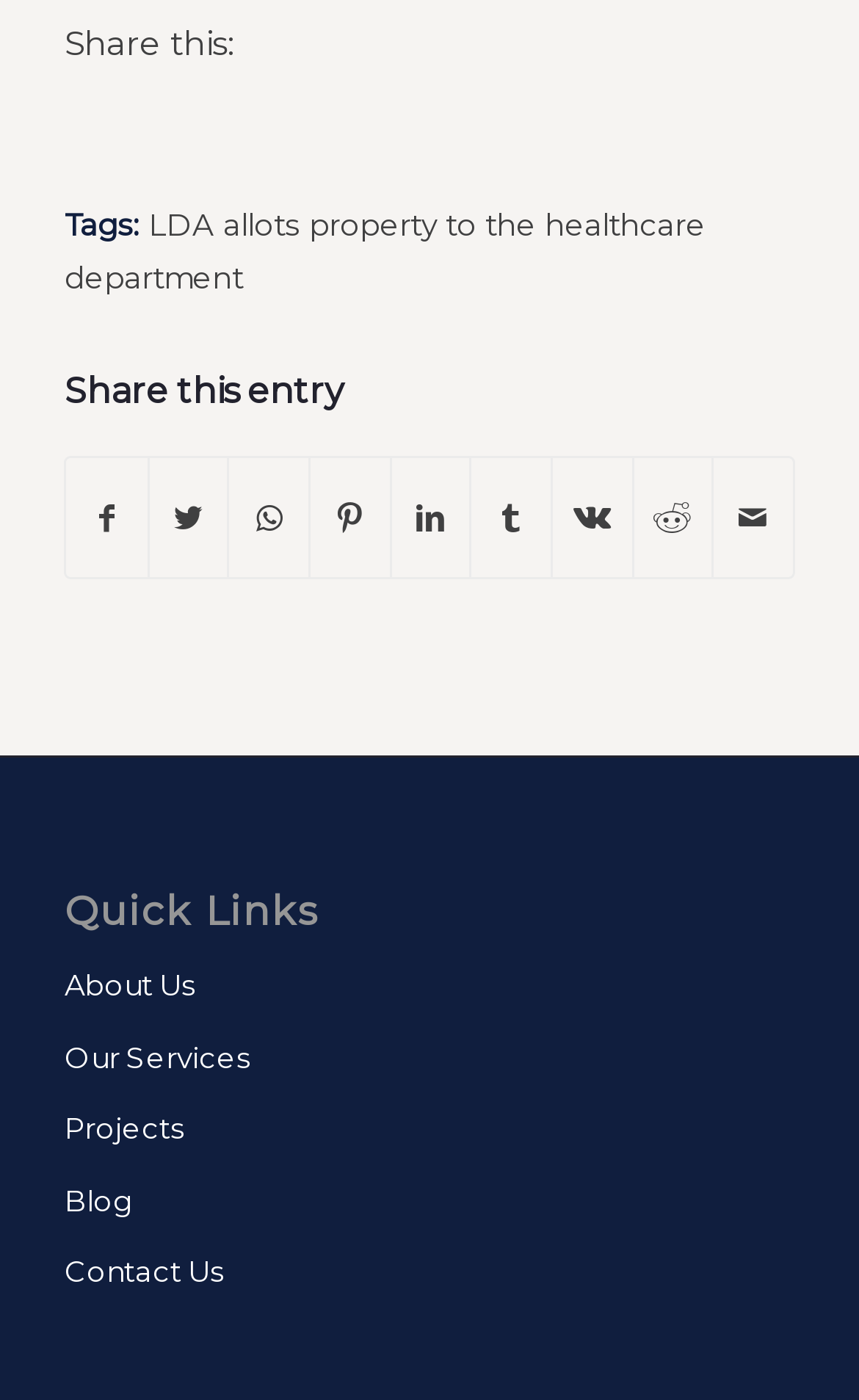What type of links are listed under 'Quick Links'?
Refer to the image and provide a detailed answer to the question.

The links listed under 'Quick Links' include 'About Us', 'Our Services', 'Projects', 'Blog', and 'Contact Us', which are typical navigation links found on a website, suggesting they are used for navigating to different sections of the website.